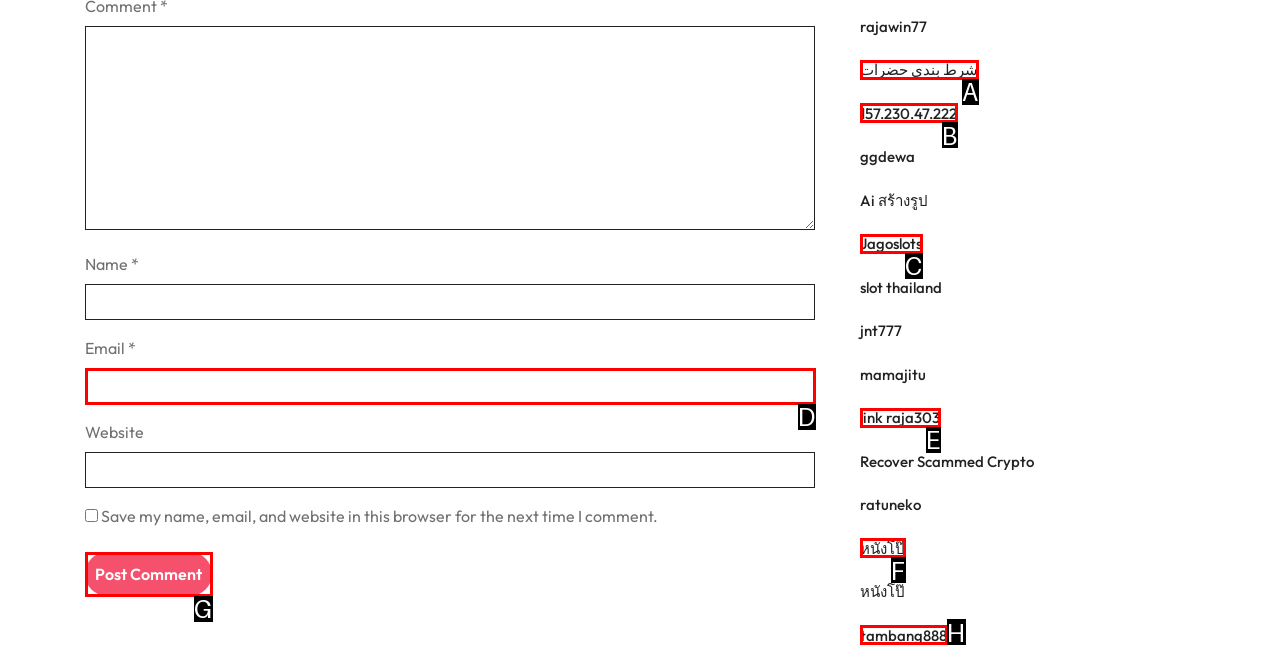Tell me which option best matches the description: Wibke Müller-Forell on Google Scholar
Answer with the option's letter from the given choices directly.

None